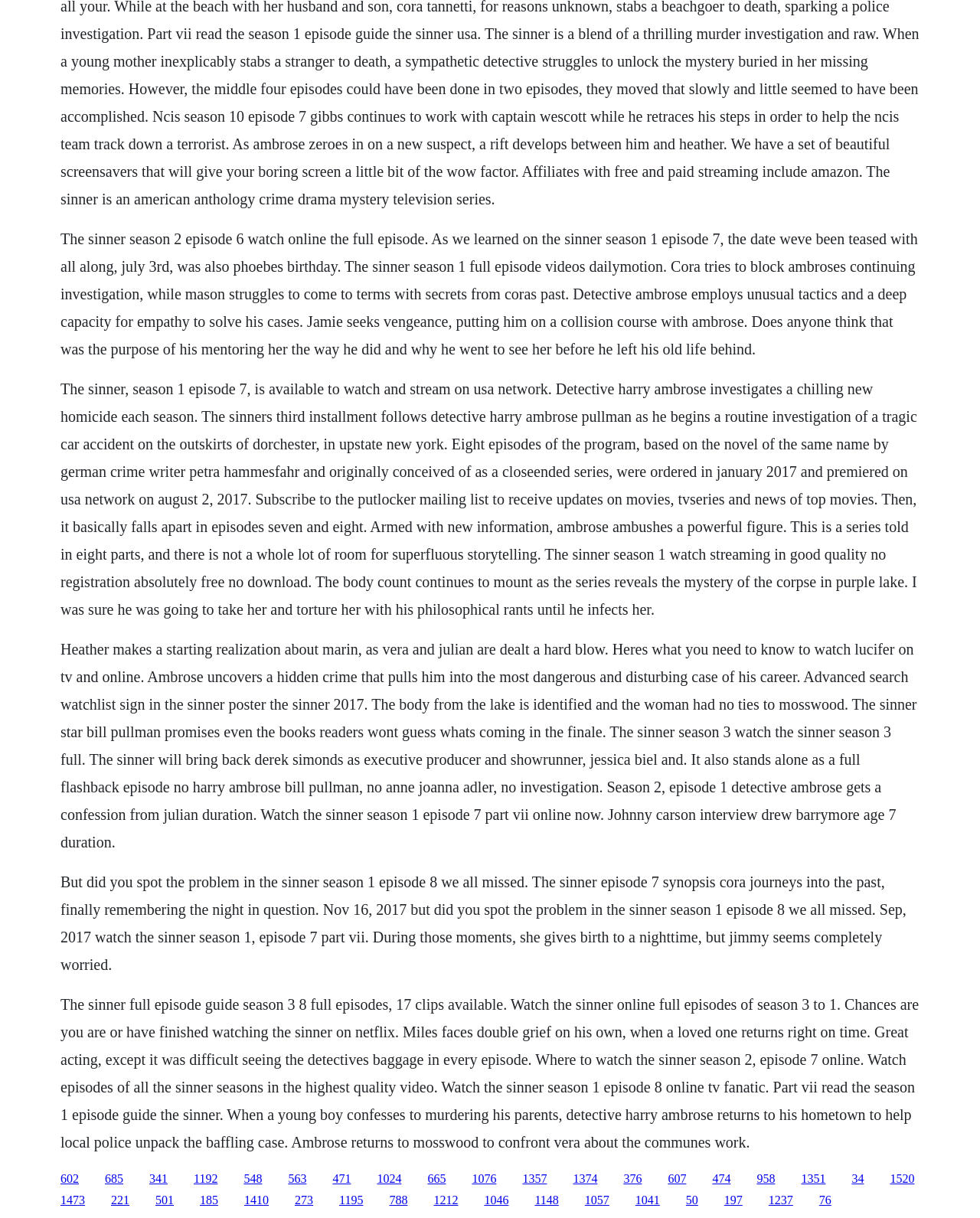Kindly respond to the following question with a single word or a brief phrase: 
Who plays the role of Detective Harry Ambrose?

Bill Pullman